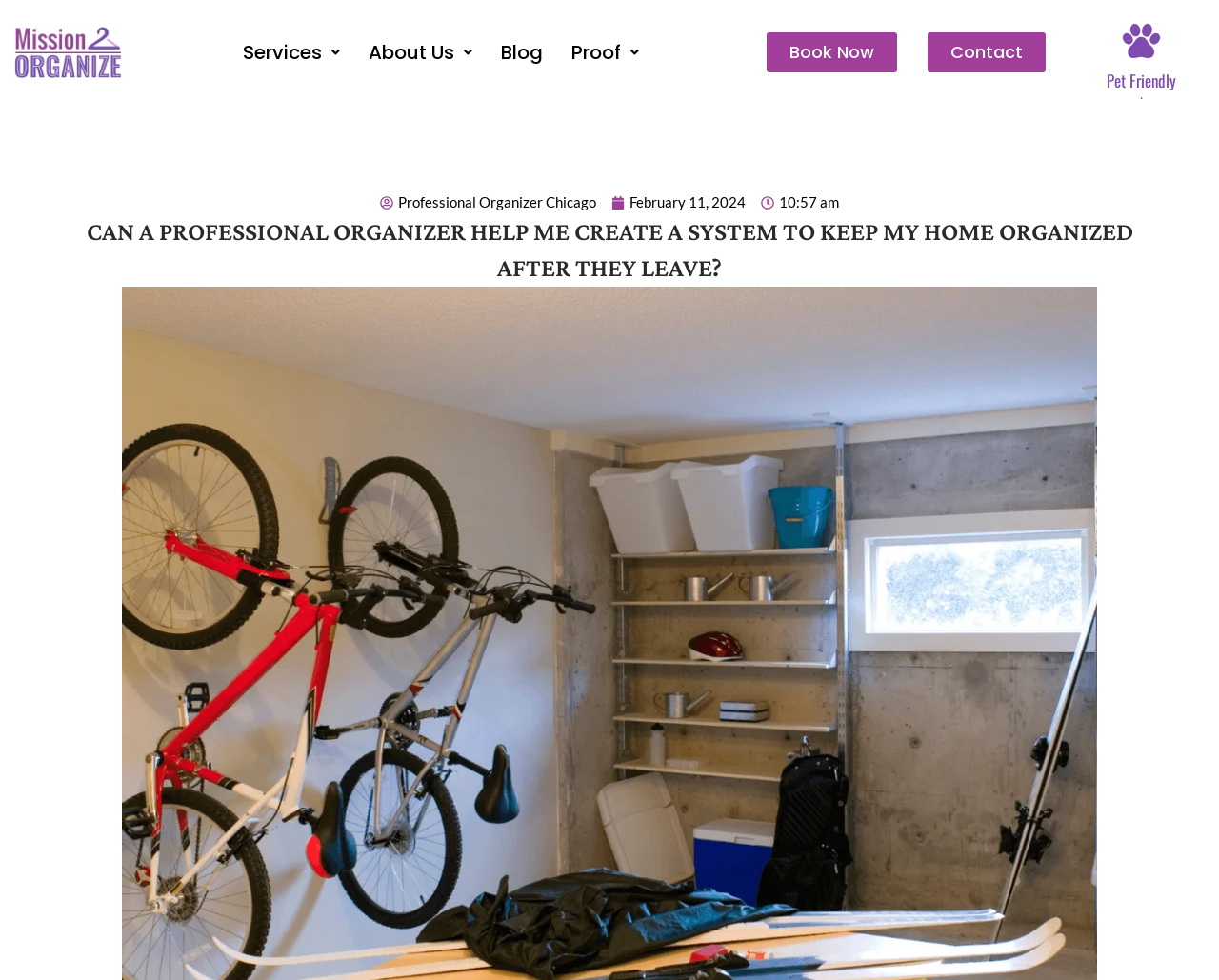What is the topic of the main heading?
Look at the image and answer the question using a single word or phrase.

Home organization